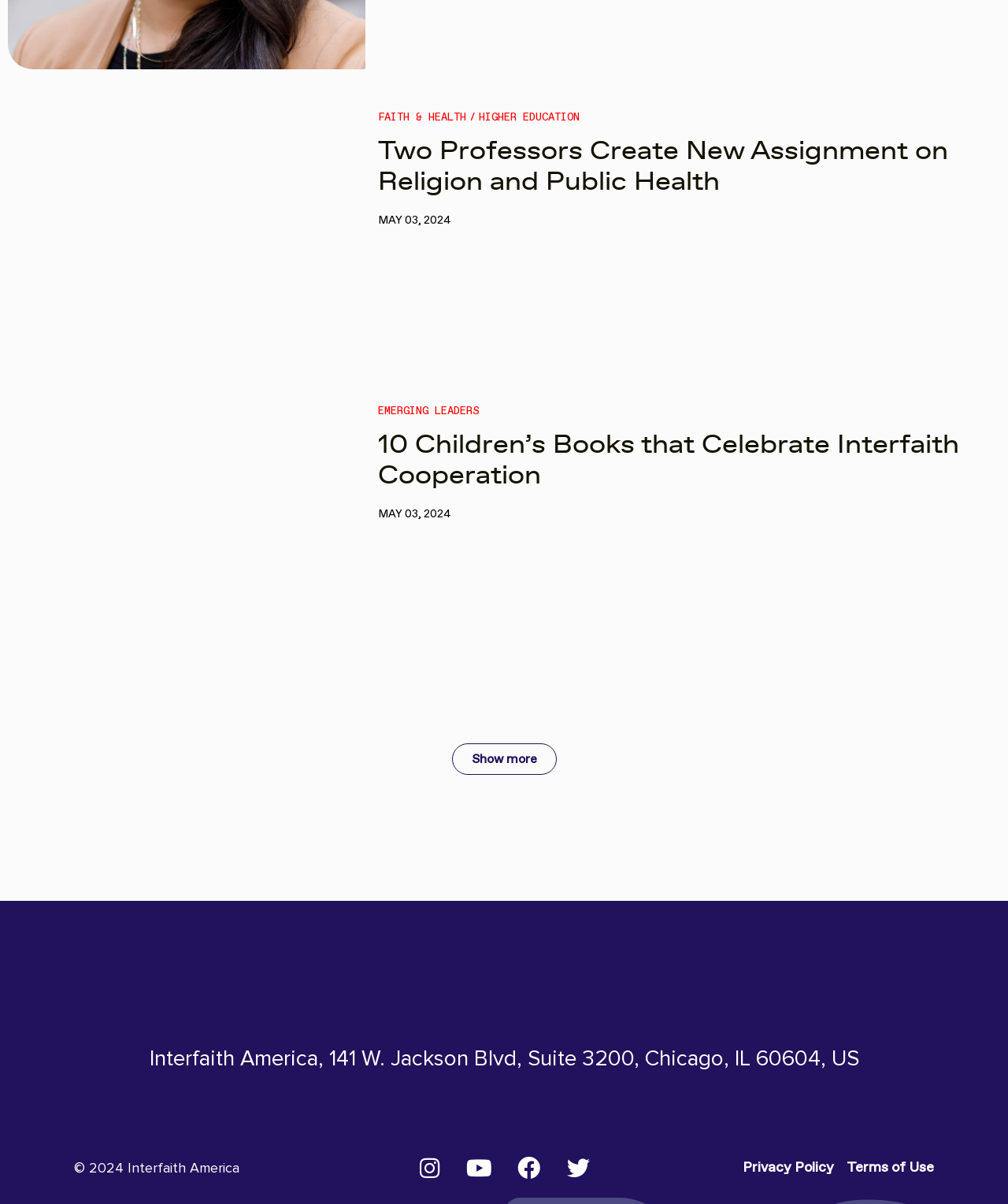Pinpoint the bounding box coordinates of the clickable element needed to complete the instruction: "Check the 'Privacy Policy'". The coordinates should be provided as four float numbers between 0 and 1: [left, top, right, bottom].

[0.737, 0.961, 0.827, 0.979]